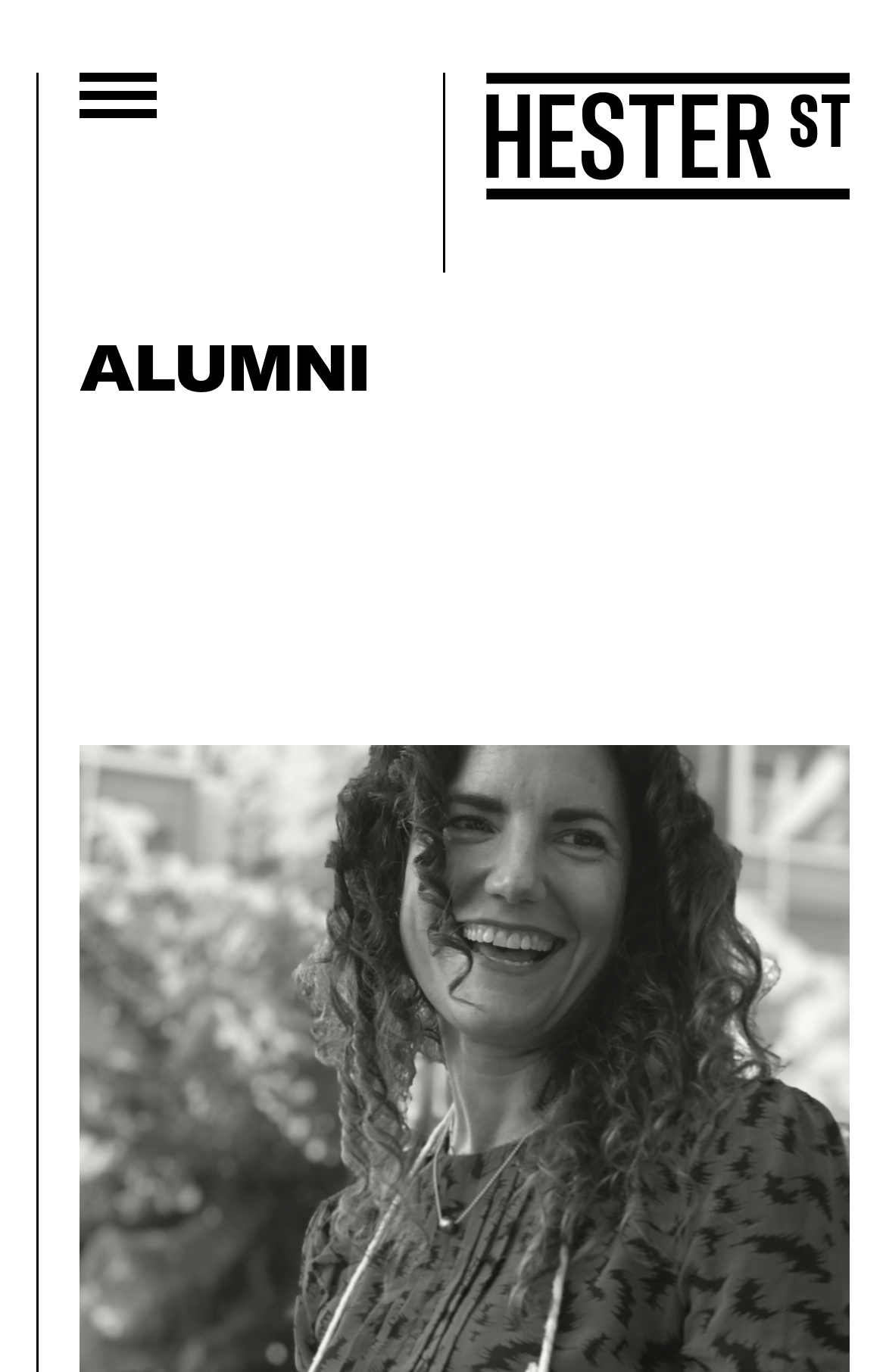Find the bounding box coordinates of the clickable element required to execute the following instruction: "read publications". Provide the coordinates as four float numbers between 0 and 1, i.e., [left, top, right, bottom].

[0.09, 0.461, 0.7, 0.518]